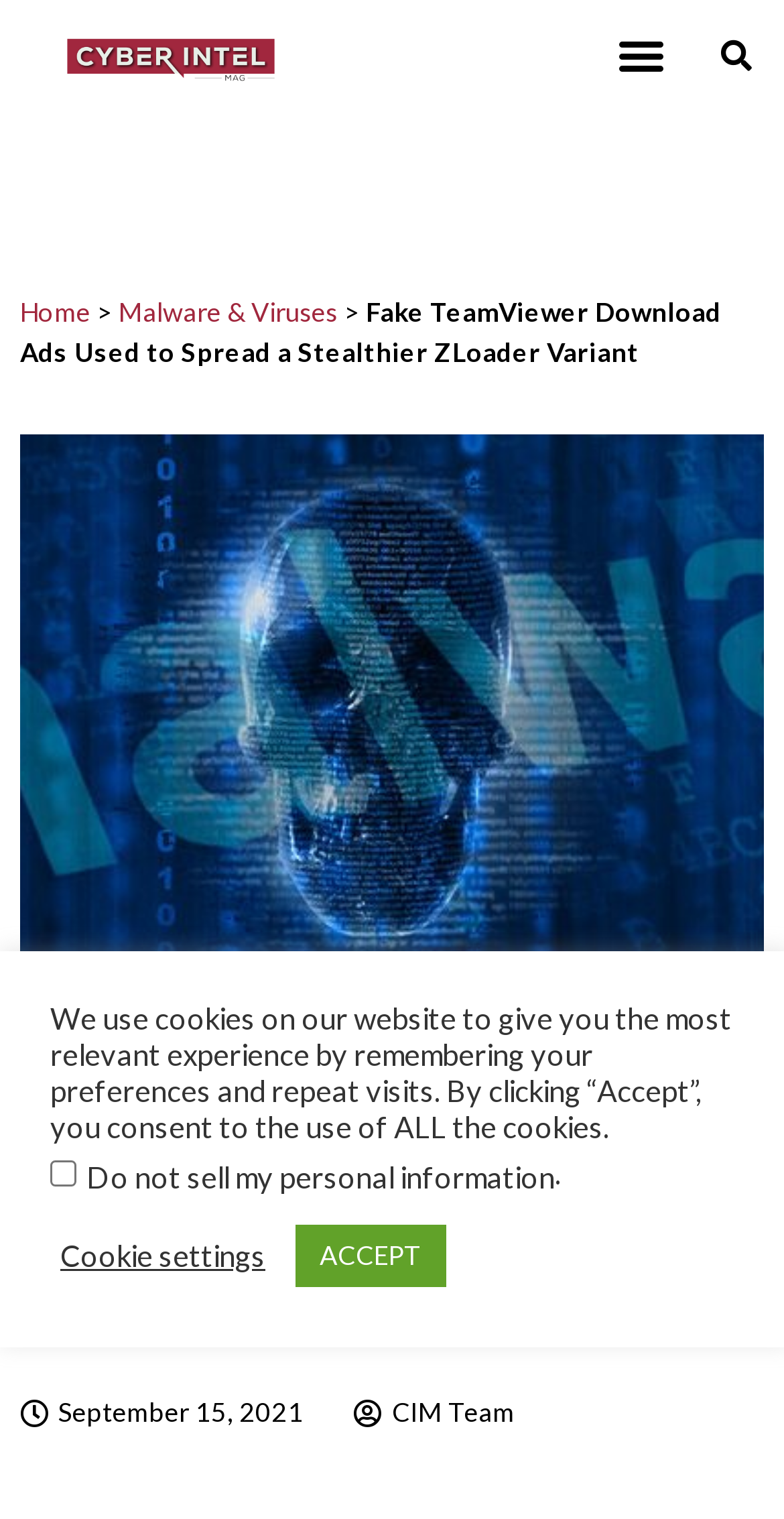Answer the question with a single word or phrase: 
Is there an image on the webpage?

Yes